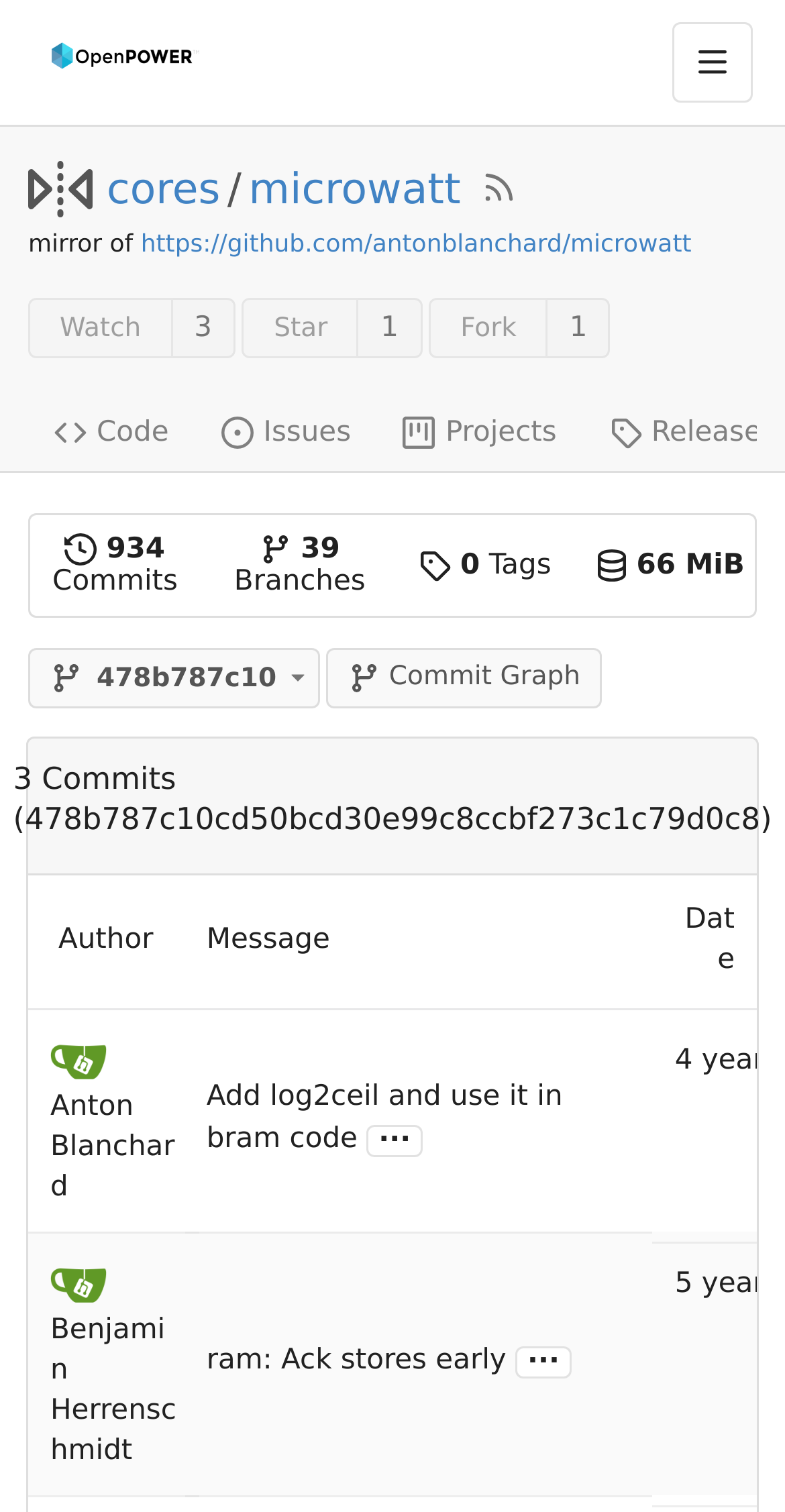What is the author of the first commit?
Could you please answer the question thoroughly and with as much detail as possible?

I found the answer by looking at the table that lists the commits. The first row of the table has a column header 'Author', and the value in that column is 'Anton Blanchard'.